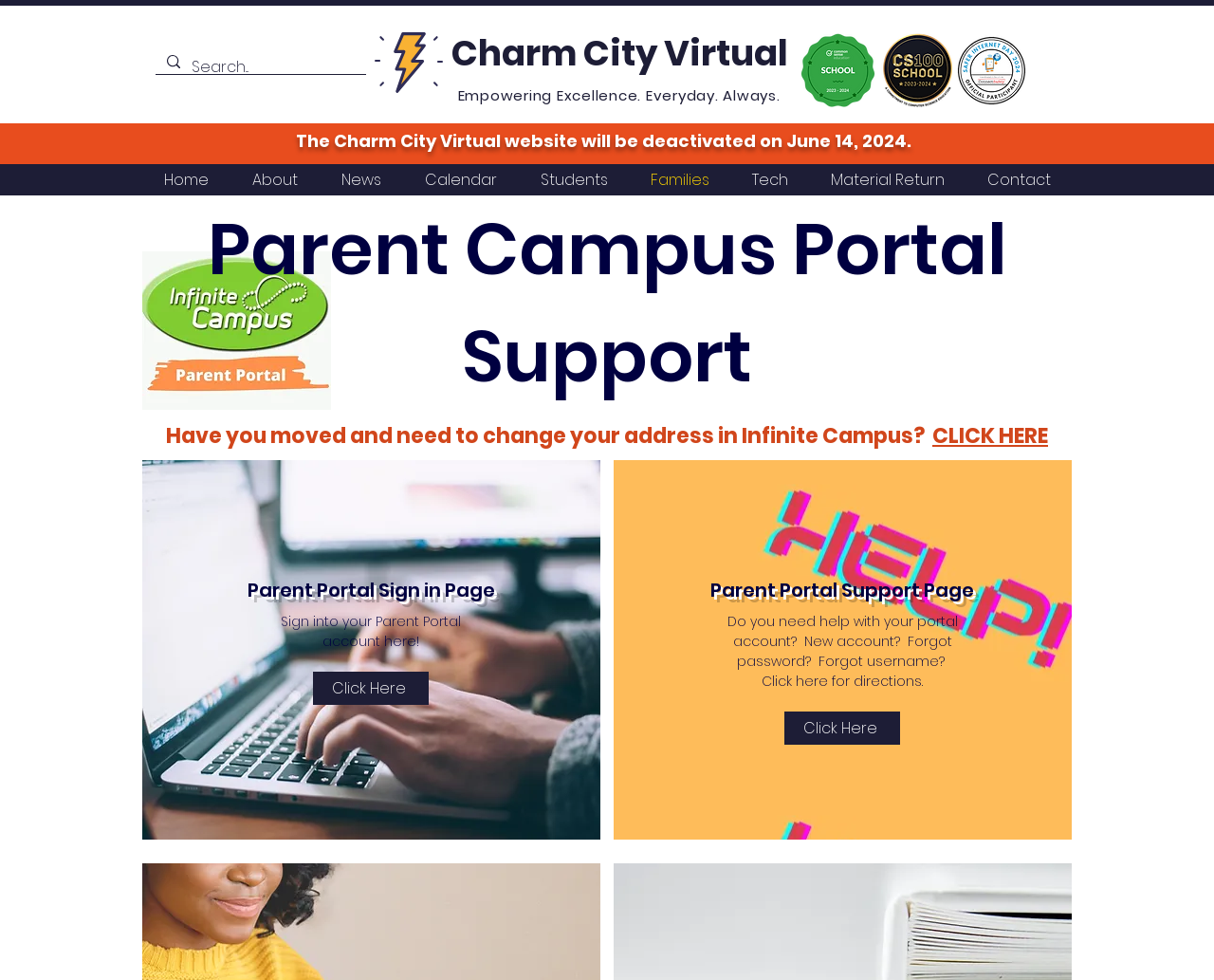What is the purpose of the Parent Campus Portal Support page? Based on the image, give a response in one word or a short phrase.

To provide support for parents